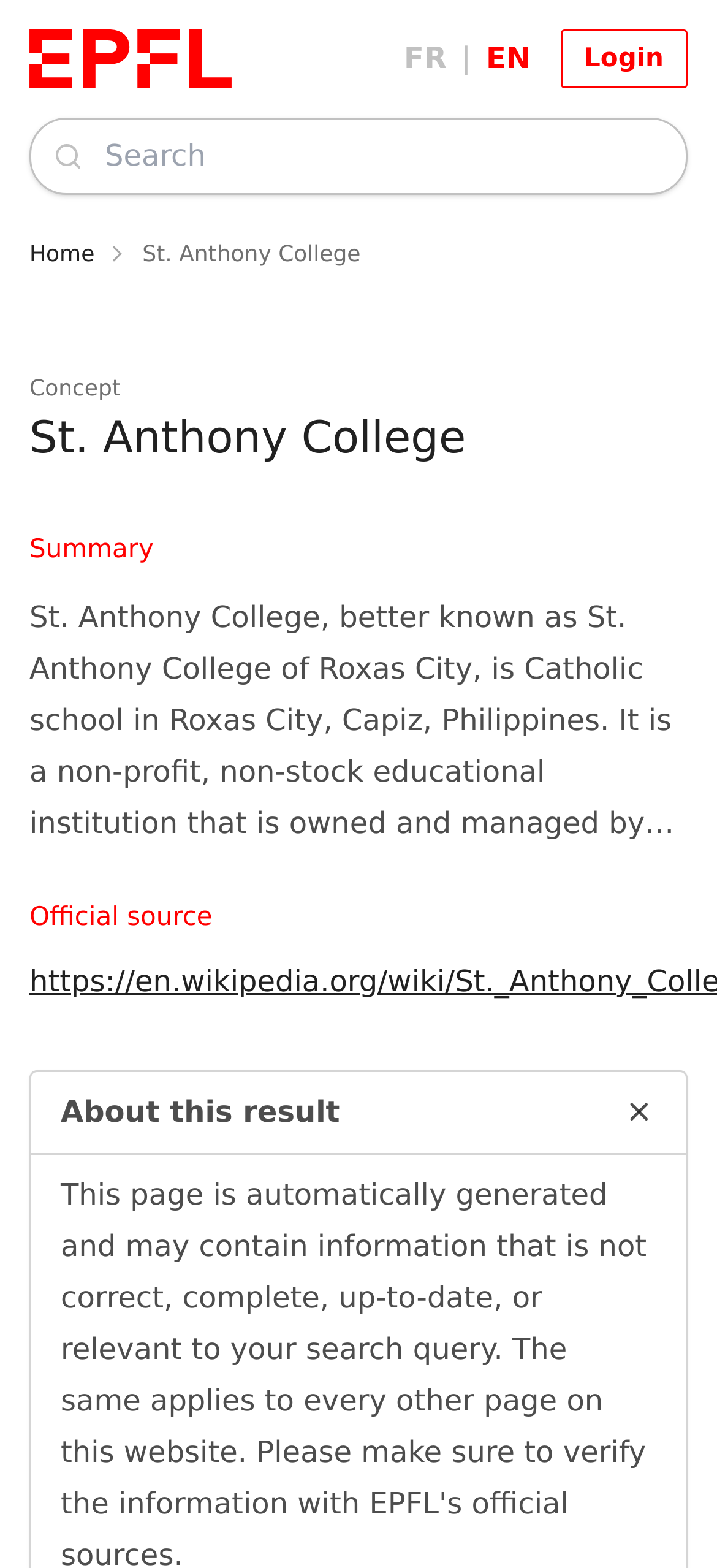What type of courses does St. Anthony College offer?
Can you offer a detailed and complete answer to this question?

The webpage mentions that St. Anthony College is the only Catholic Institution in Northern Panay which offers health-related courses, indicating the type of courses offered by the institution.